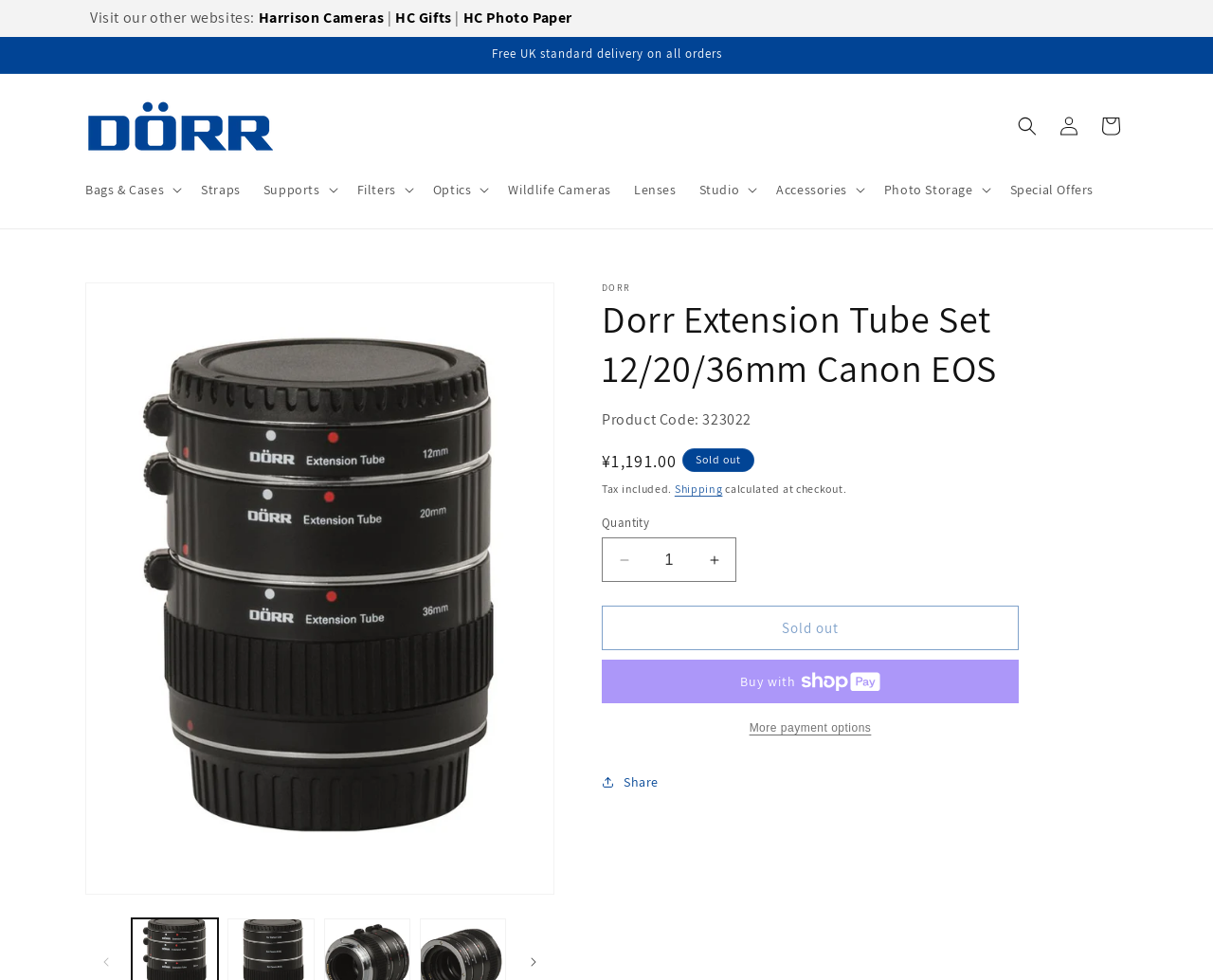Using the provided element description: "parent_node: Bags & Cases", determine the bounding box coordinates of the corresponding UI element in the screenshot.

[0.064, 0.095, 0.232, 0.163]